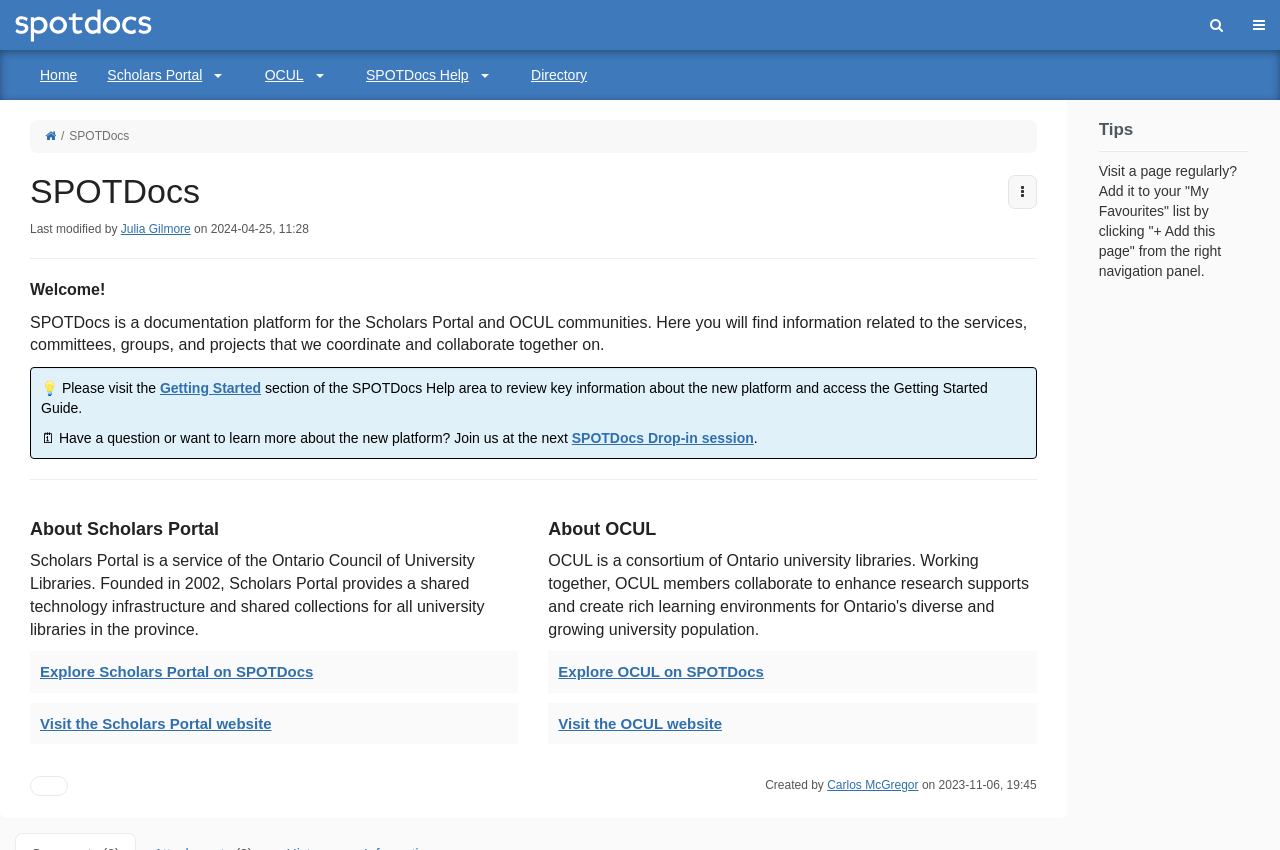What is the name of the documentation platform?
Please provide a comprehensive answer based on the visual information in the image.

The name of the documentation platform can be found in the heading element with the text 'SPOTDocs' in the page header region.